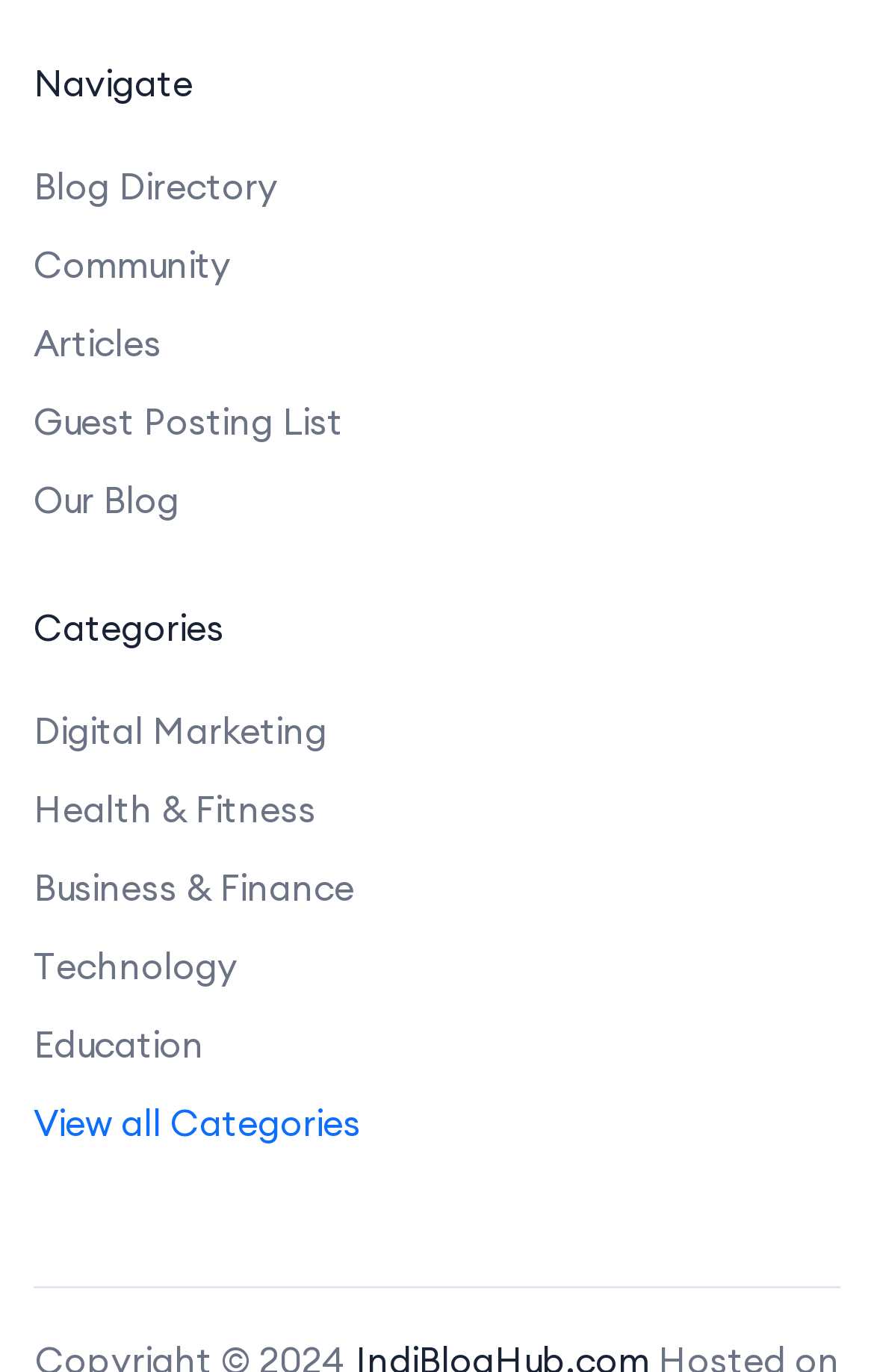Specify the bounding box coordinates of the element's region that should be clicked to achieve the following instruction: "View blog directory". The bounding box coordinates consist of four float numbers between 0 and 1, in the format [left, top, right, bottom].

[0.038, 0.07, 0.318, 0.111]